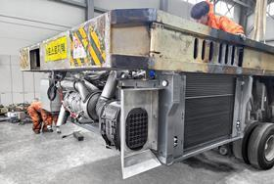What color attire are the workers wearing?
Please provide a detailed and comprehensive answer to the question.

The two workers engaged in the retrofitting process are dressed in safety orange attire, which is a common color worn by workers in industrial settings to ensure visibility and safety.